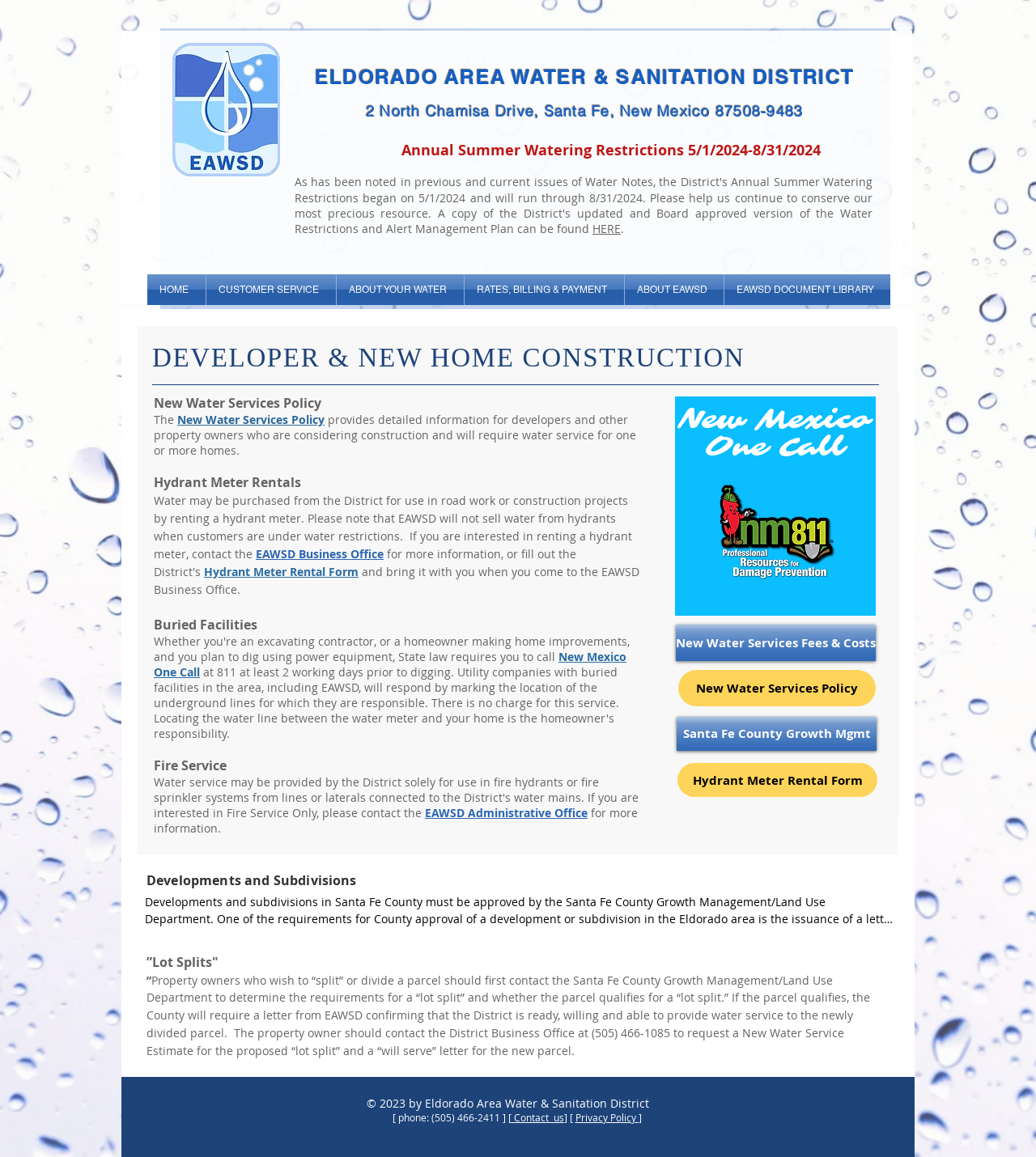Using the format (top-left x, top-left y, bottom-right x, bottom-right y), and given the element description, identify the bounding box coordinates within the screenshot: ABOUT EAWSD

[0.603, 0.237, 0.698, 0.264]